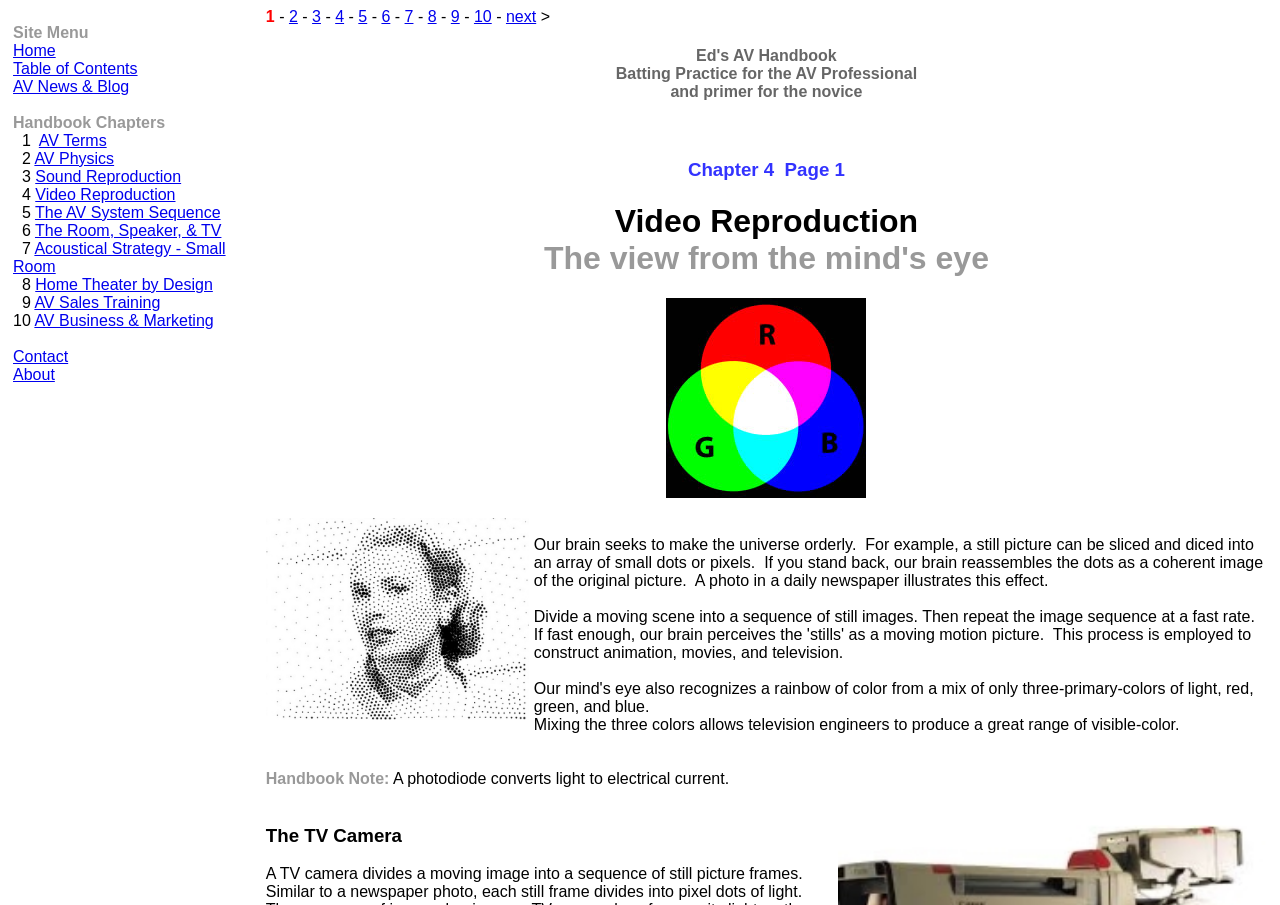Give a full account of the webpage's elements and their arrangement.

This webpage is about Ed's AV Handbook, a comprehensive guide for audio-visual professionals and novices. At the top, there is a navigation menu with links to various sections, including "Home", "Table of Contents", "Handbook Chapters", and more. Below the menu, there is a heading that reads "Ed's AV Handbook Batting Practice for the AV Professional and primer for the novice".

The main content of the page is divided into sections, each with its own heading. The first section is "Chapter 4 Page 1", which discusses video reproduction. There is a heading "Video Reproduction The view from the mind's eye" followed by a paragraph of text that explains how our brain reassembles small dots or pixels into a coherent image. Below this text, there is an image with the caption "Pixel Photo illustration".

The next section is "Red Green Blue", which has a heading and an image with the same caption. This section appears to discuss the mixing of colors to produce a range of visible colors.

Further down the page, there is a section with a heading "The TV Camera TV Studio Camera" and a paragraph of text that explains how a photodiode converts light to electrical current.

On the left side of the page, there is a sidebar with links to various handbook chapters, including "AV Terms", "AV Physics", "Sound Reproduction", and more. There are also links to "Contact" and "About" pages at the bottom of the sidebar.

At the top right of the page, there is a pagination menu with links to pages 2 to 10, as well as a "next" button.